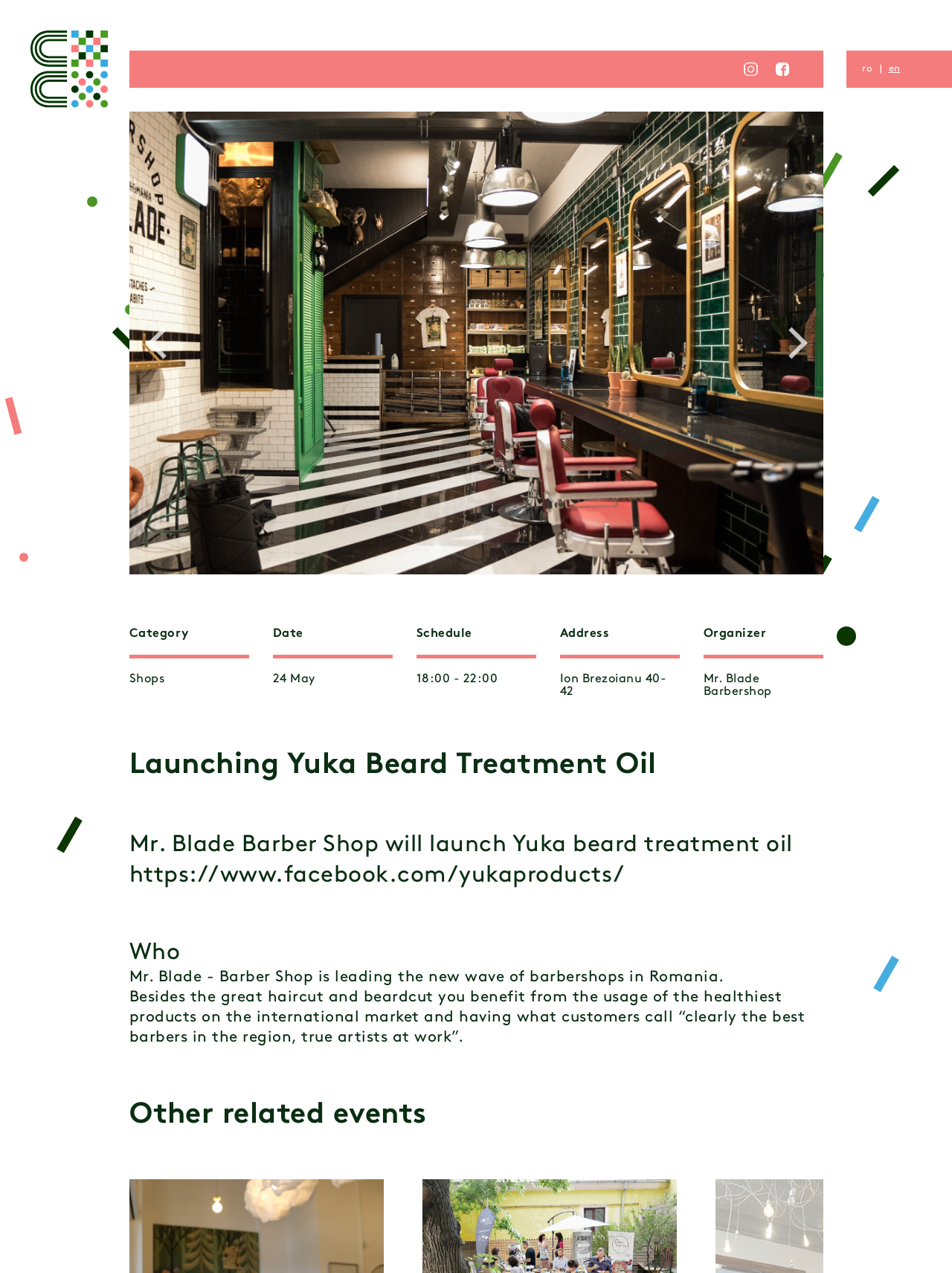Using the webpage screenshot, locate the HTML element that fits the following description and provide its bounding box: "Previous".

[0.154, 0.257, 0.172, 0.282]